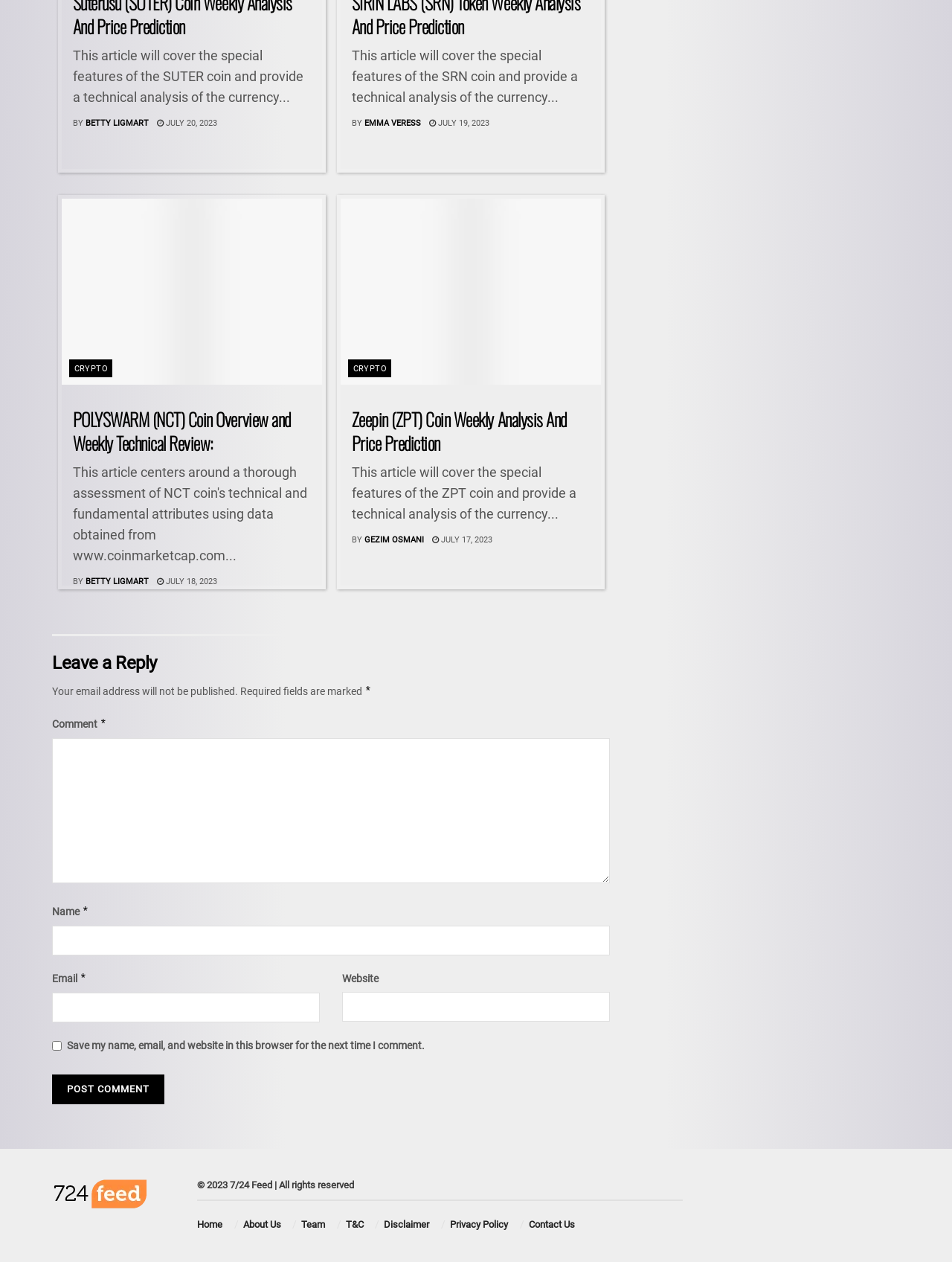Please determine the bounding box coordinates of the element to click in order to execute the following instruction: "Click on the Zeepin (ZPT) Coin Weekly Analysis And Price Prediction link". The coordinates should be four float numbers between 0 and 1, specified as [left, top, right, bottom].

[0.357, 0.046, 0.631, 0.194]